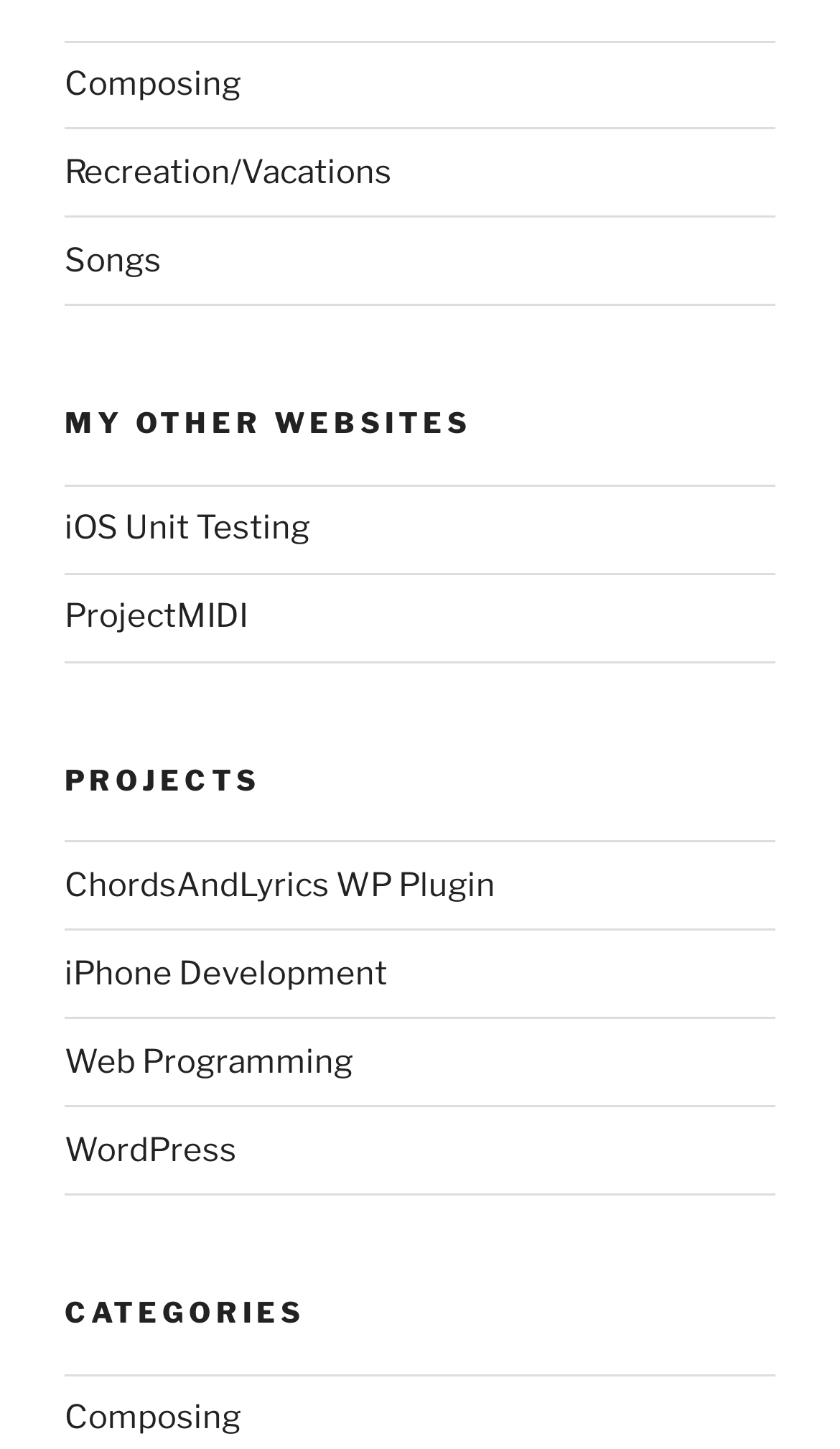How many links are under 'My Other Websites'?
Please give a detailed and elaborate explanation in response to the question.

By examining the navigation section labeled 'My Other Websites', we can count the number of links available, which are two: 'iOS Unit Testing' and 'ProjectMIDI'.